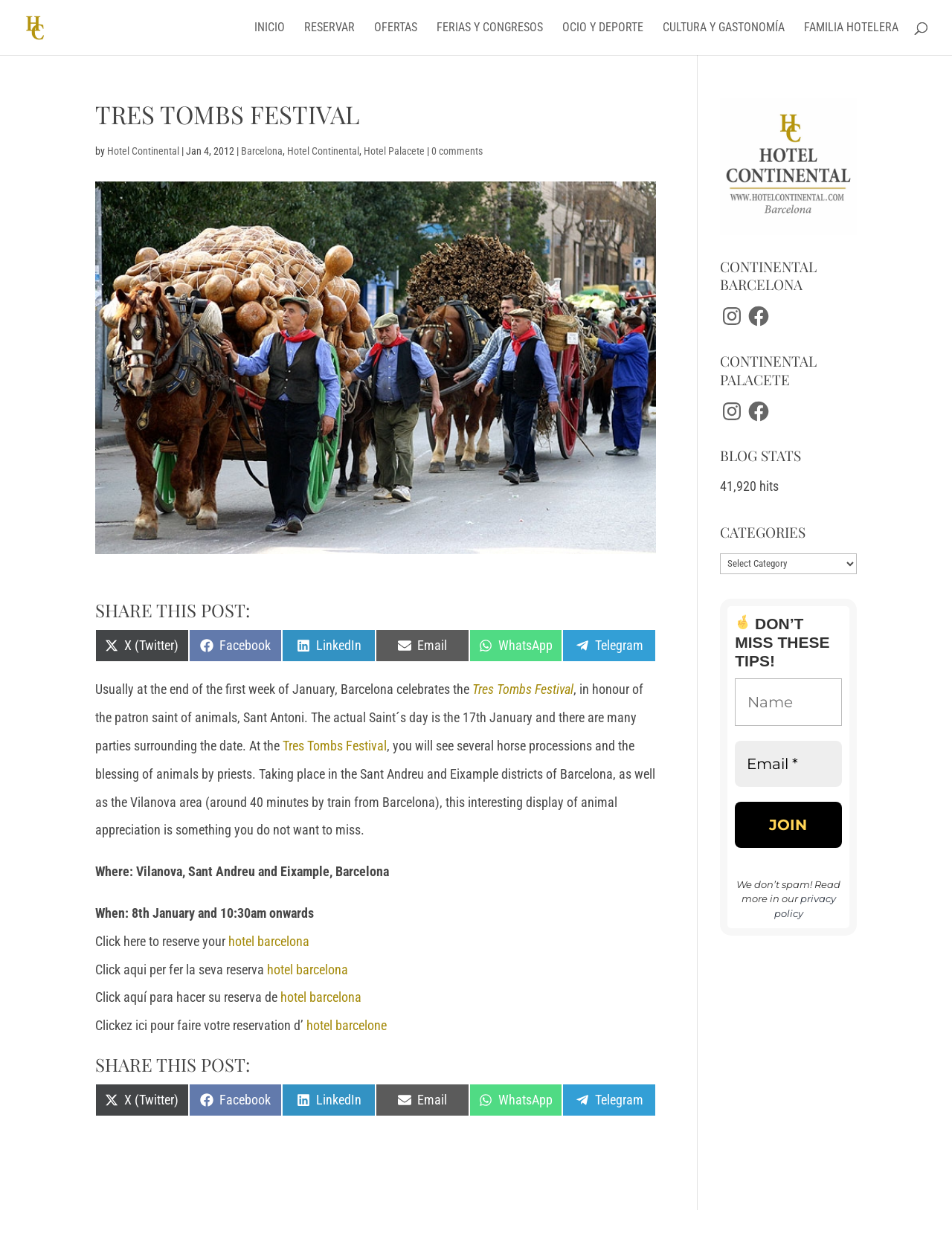What is the name of the festival celebrated in Barcelona?
Give a detailed response to the question by analyzing the screenshot.

The webpage describes the Tres Tombs Festival, which is celebrated in Barcelona, so the answer is Tres Tombs Festival.